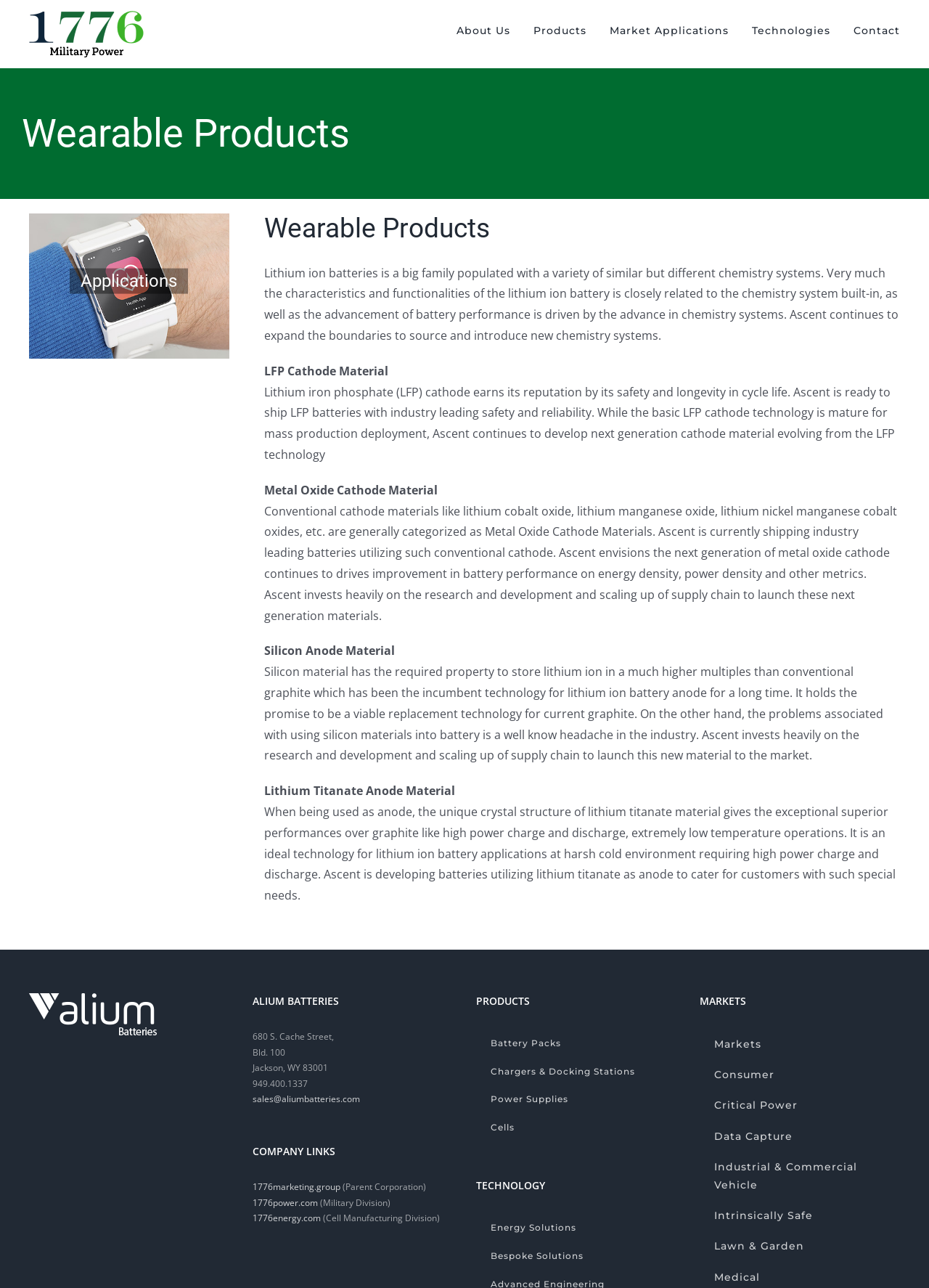Find the bounding box coordinates corresponding to the UI element with the description: "Go to Top". The coordinates should be formatted as [left, top, right, bottom], with values as floats between 0 and 1.

[0.904, 0.702, 0.941, 0.722]